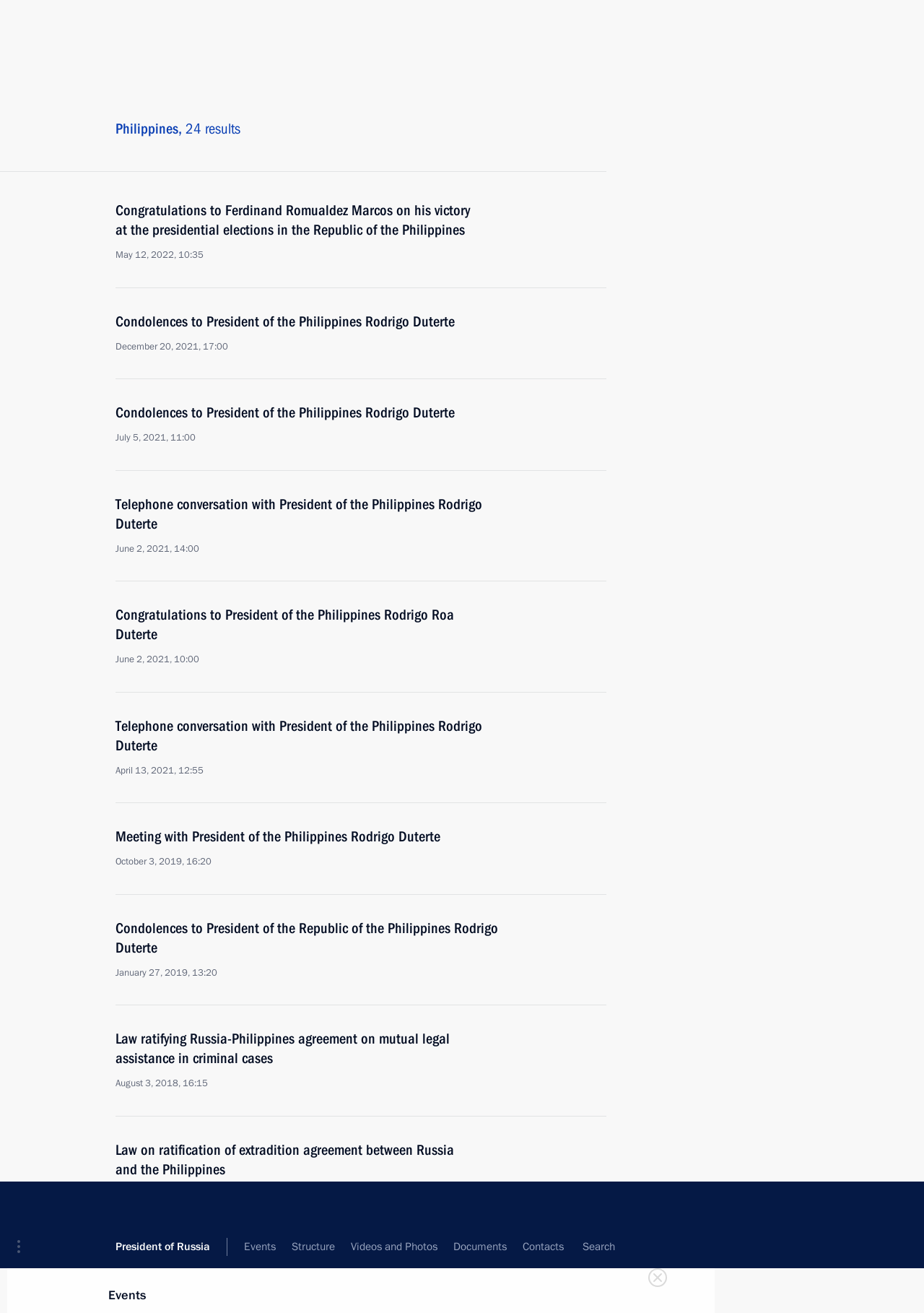What is the date of the meeting with President Rodrigo Duterte?
Give a thorough and detailed response to the question.

I found the date of the meeting with President Rodrigo Duterte in the text, which is 'November 10, 2017, 11:15'.